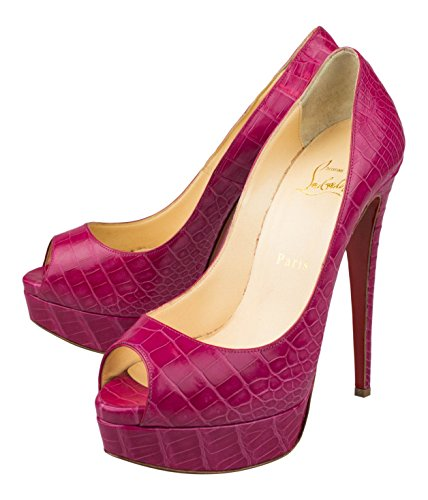Elaborate on the image by describing it in detail.

This image features a striking pair of Christian Louboutin heels, characterized by their vibrant pink crocodile-embossed leather. The shoes showcase a stylish open toe design, complemented by a high stiletto heel that exudes elegance and sophistication. The interior reveals a smooth lining with the iconic "Christian Louboutin" branding, highlighting the luxury craftsmanship associated with the brand. These heels, designed in size 7.5 US (37.5 EU), are not only a fashion statement but also embody the distinctive flair that Christian Louboutin is renowned for. Perfect for those looking to elevate their wardrobe, these shoes are featured among the top bestsellers on Amazon.com, indicating their popularity and desirability.